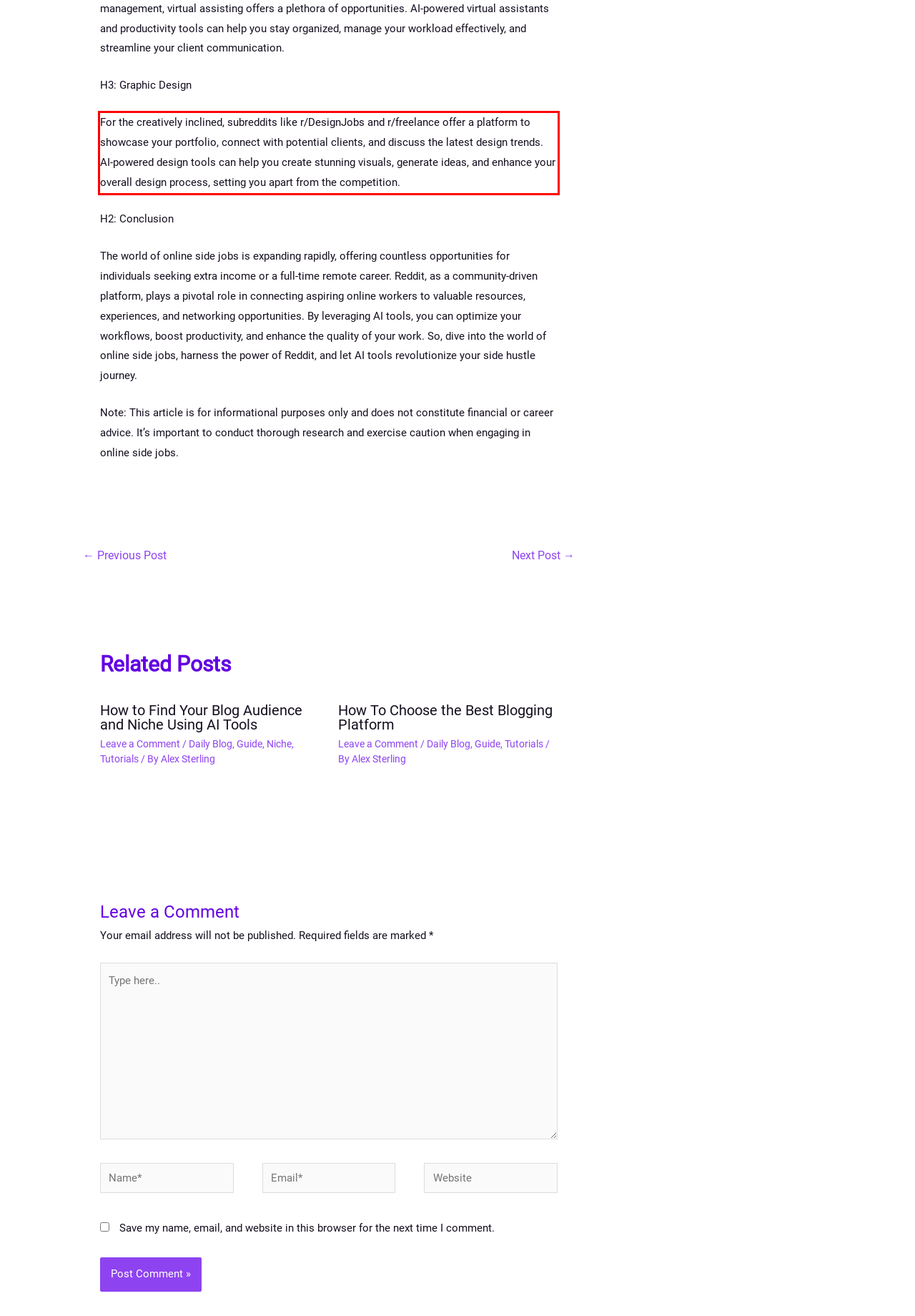Within the screenshot of the webpage, there is a red rectangle. Please recognize and generate the text content inside this red bounding box.

For the creatively inclined, subreddits like r/DesignJobs and r/freelance offer a platform to showcase your portfolio, connect with potential clients, and discuss the latest design trends. AI-powered design tools can help you create stunning visuals, generate ideas, and enhance your overall design process, setting you apart from the competition.